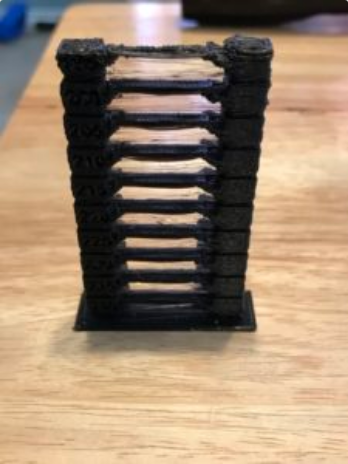What are the temperature markers on the tower?
Please provide a comprehensive answer based on the contents of the image.

The caption states that the tower features a series of stacked layers with clearly defined increments, illustrating temperature markers at 5-degree intervals. This suggests that the tower is designed to measure temperature at precise intervals of 5 degrees.